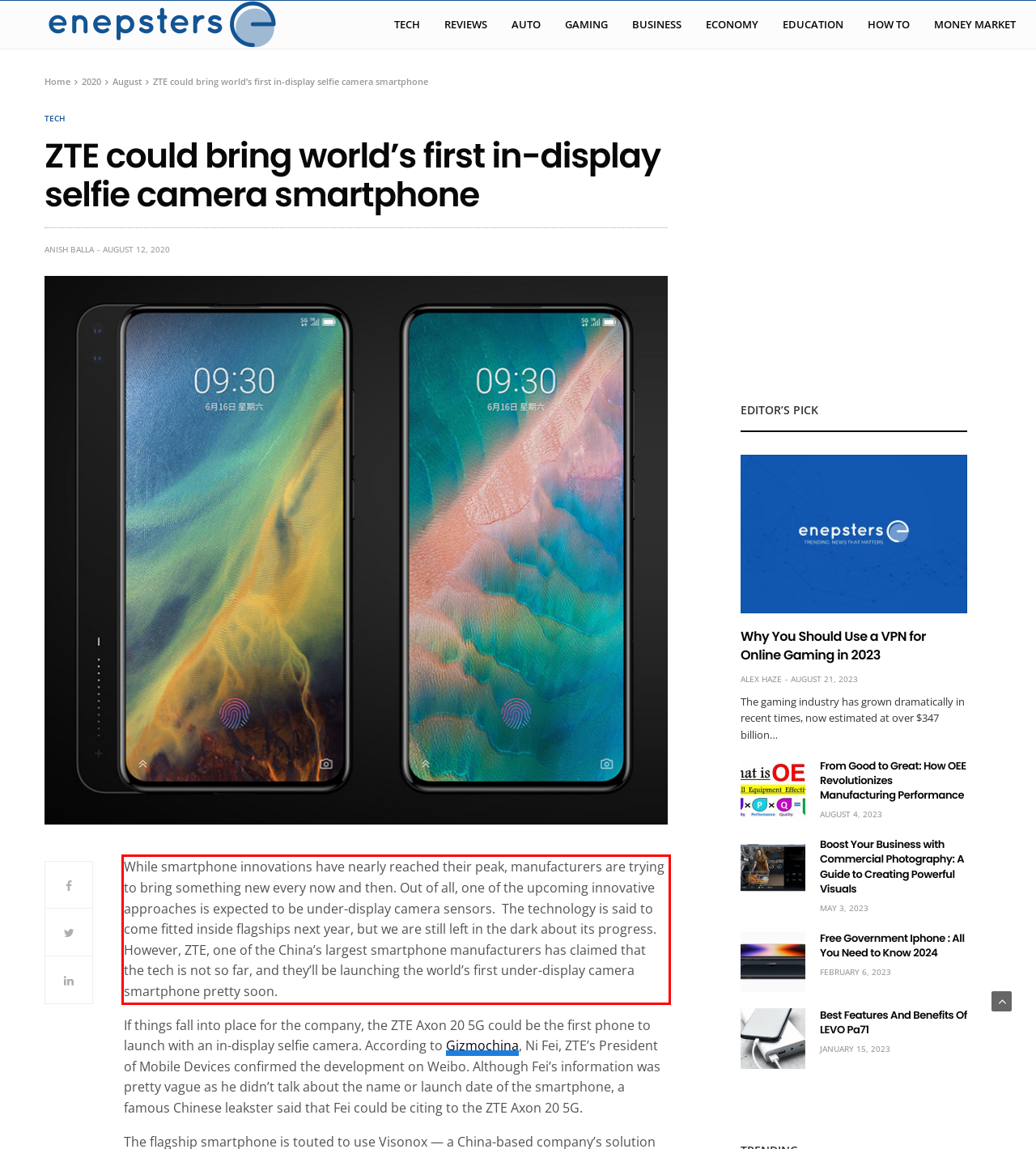Identify and extract the text within the red rectangle in the screenshot of the webpage.

While smartphone innovations have nearly reached their peak, manufacturers are trying to bring something new every now and then. Out of all, one of the upcoming innovative approaches is expected to be under-display camera sensors. The technology is said to come fitted inside flagships next year, but we are still left in the dark about its progress. However, ZTE, one of the China’s largest smartphone manufacturers has claimed that the tech is not so far, and they’ll be launching the world’s first under-display camera smartphone pretty soon.